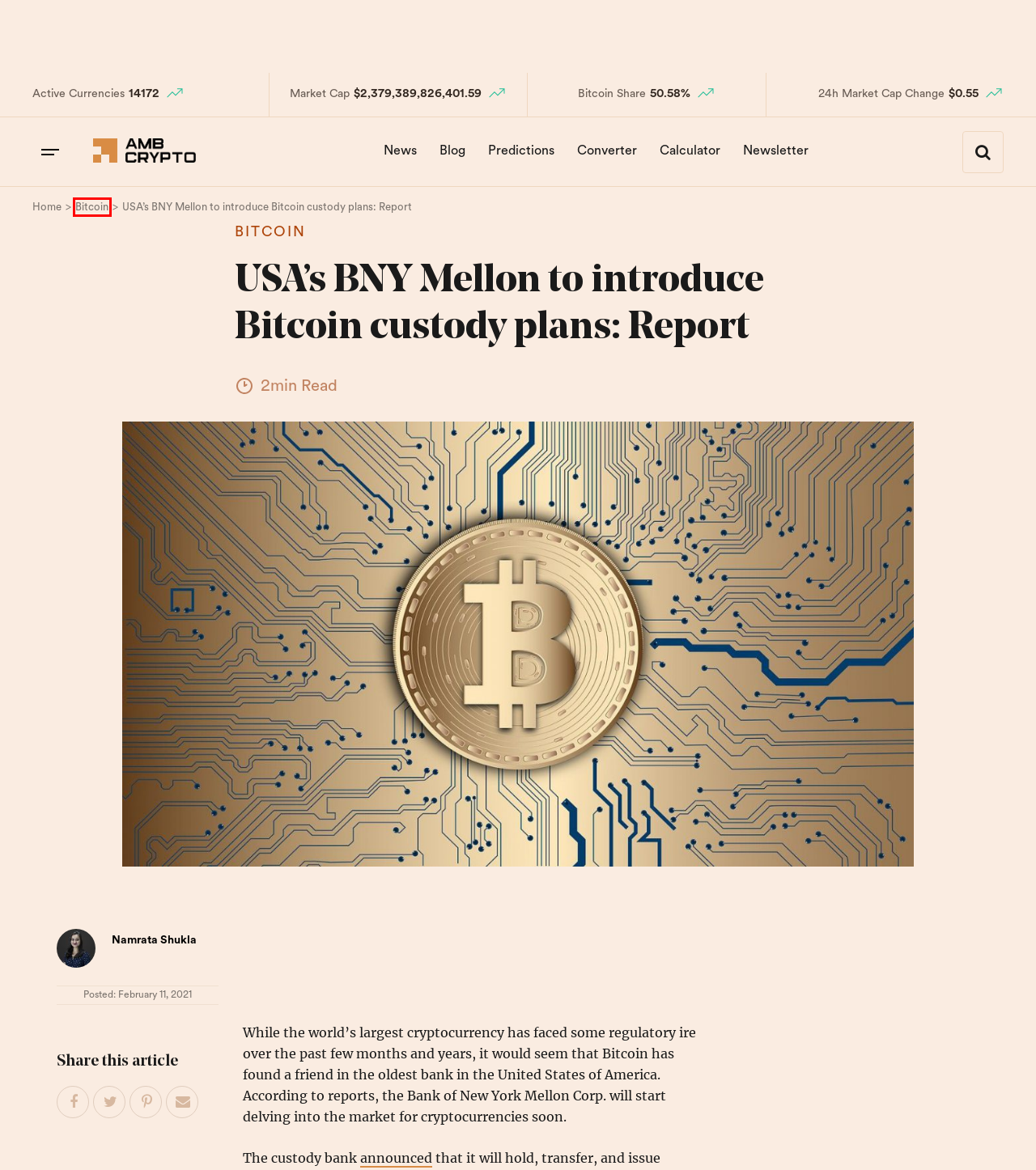Given a webpage screenshot with a red bounding box around a UI element, choose the webpage description that best matches the new webpage after clicking the element within the bounding box. Here are the candidates:
A. Terms and Conditions - AMBCrypto
B. Bitcoin (BTC) News - AMBCrypto
C. Advertise with us - AMBCrypto
D. Latest News About Cryptocurrency, Bitcoin, Altcoin - AMBCrypto
E. Meet the Expert Cryptocurrency and AI Writers and Editors at AMBCrypto
F. Crypto, Blockchain and Web 3.0 News - AMBCrypto
G. Careers - AMBCrypto
H. Namrata Shukla, Author at AMBCrypto

B